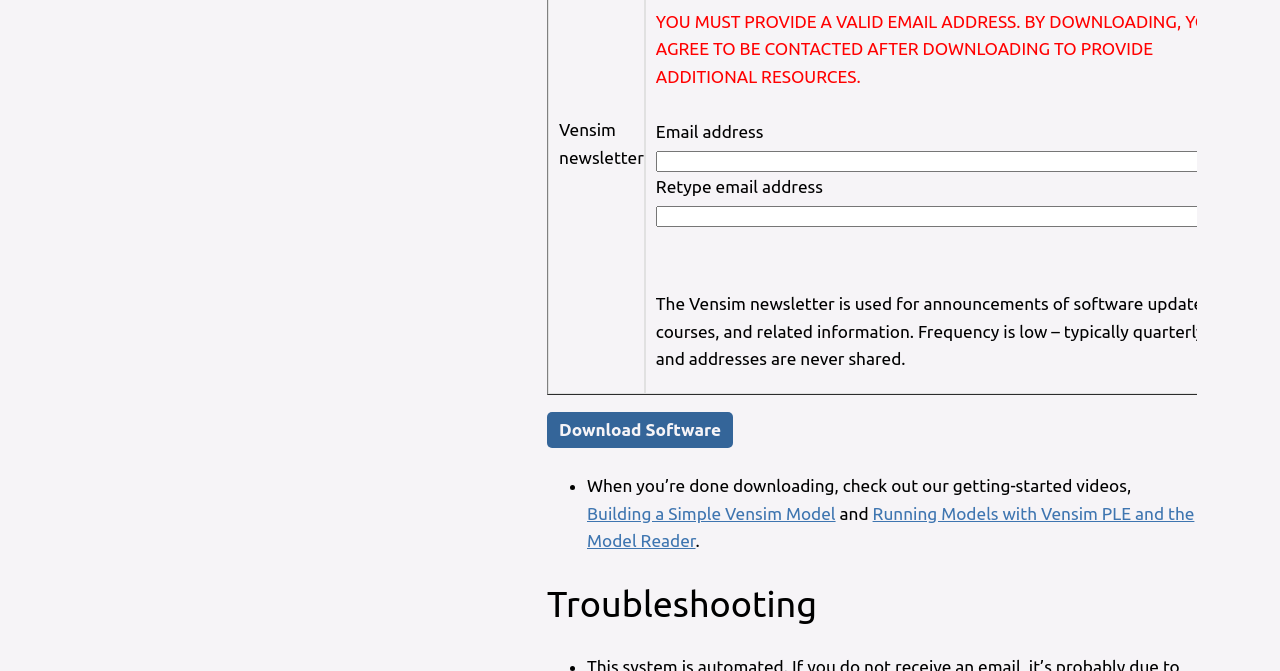What is the topic of the first getting-started video?
Refer to the screenshot and respond with a concise word or phrase.

Building a Simple Vensim Model